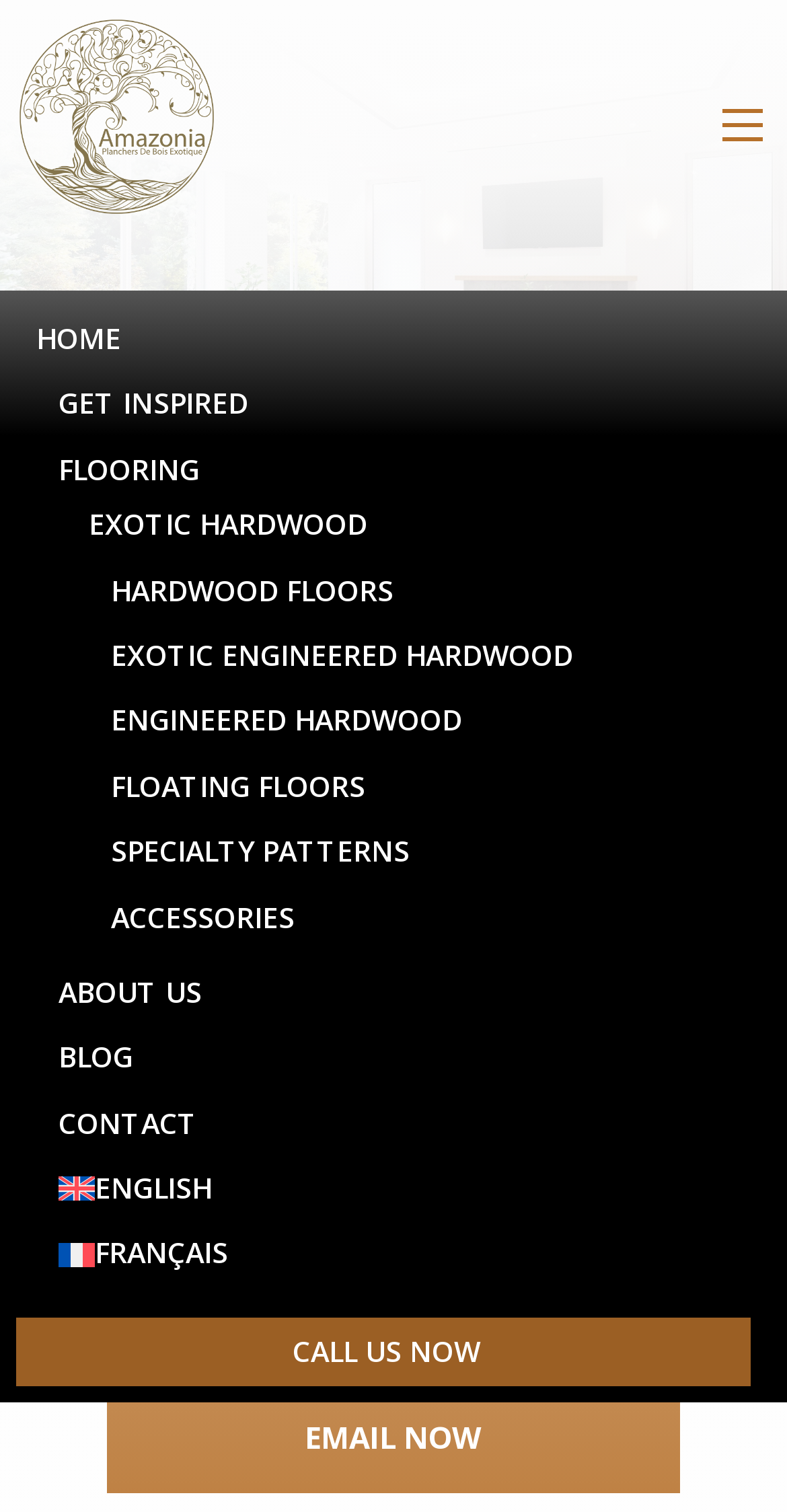Provide a thorough and detailed response to the question by examining the image: 
What type of flooring does the website specialize in?

The website specializes in hardwood flooring, as evident from the links 'EXOTIC HARDWOOD', 'HARDWOOD FLOORS', 'EXOTIC ENGINEERED HARDWOOD', and 'ENGINEERED HARDWOOD' in the navigation menu.